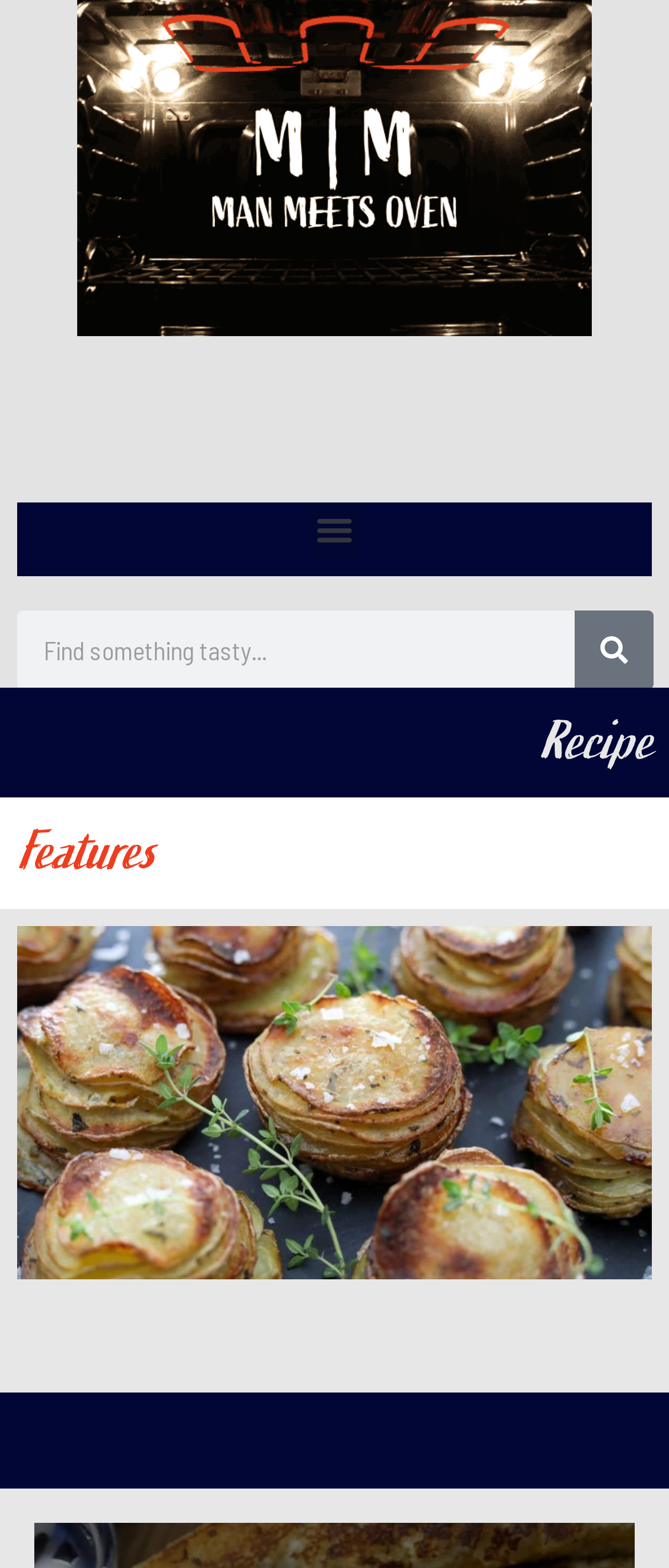Reply to the question below using a single word or brief phrase:
What is the purpose of the button with the menu toggle icon?

To toggle the menu